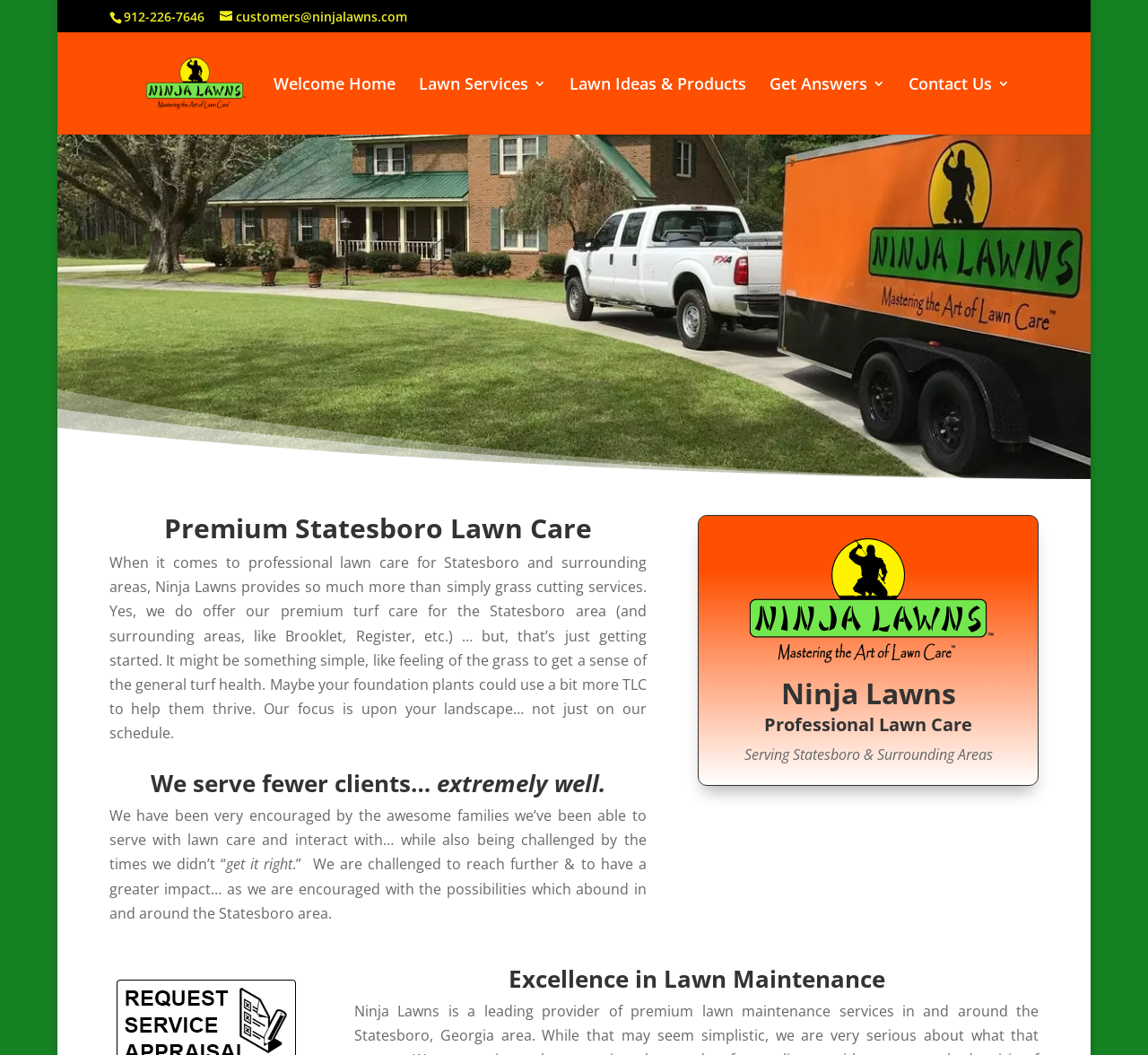Based on the element description: "customers@ninjalawns.com", identify the bounding box coordinates for this UI element. The coordinates must be four float numbers between 0 and 1, listed as [left, top, right, bottom].

[0.191, 0.007, 0.354, 0.023]